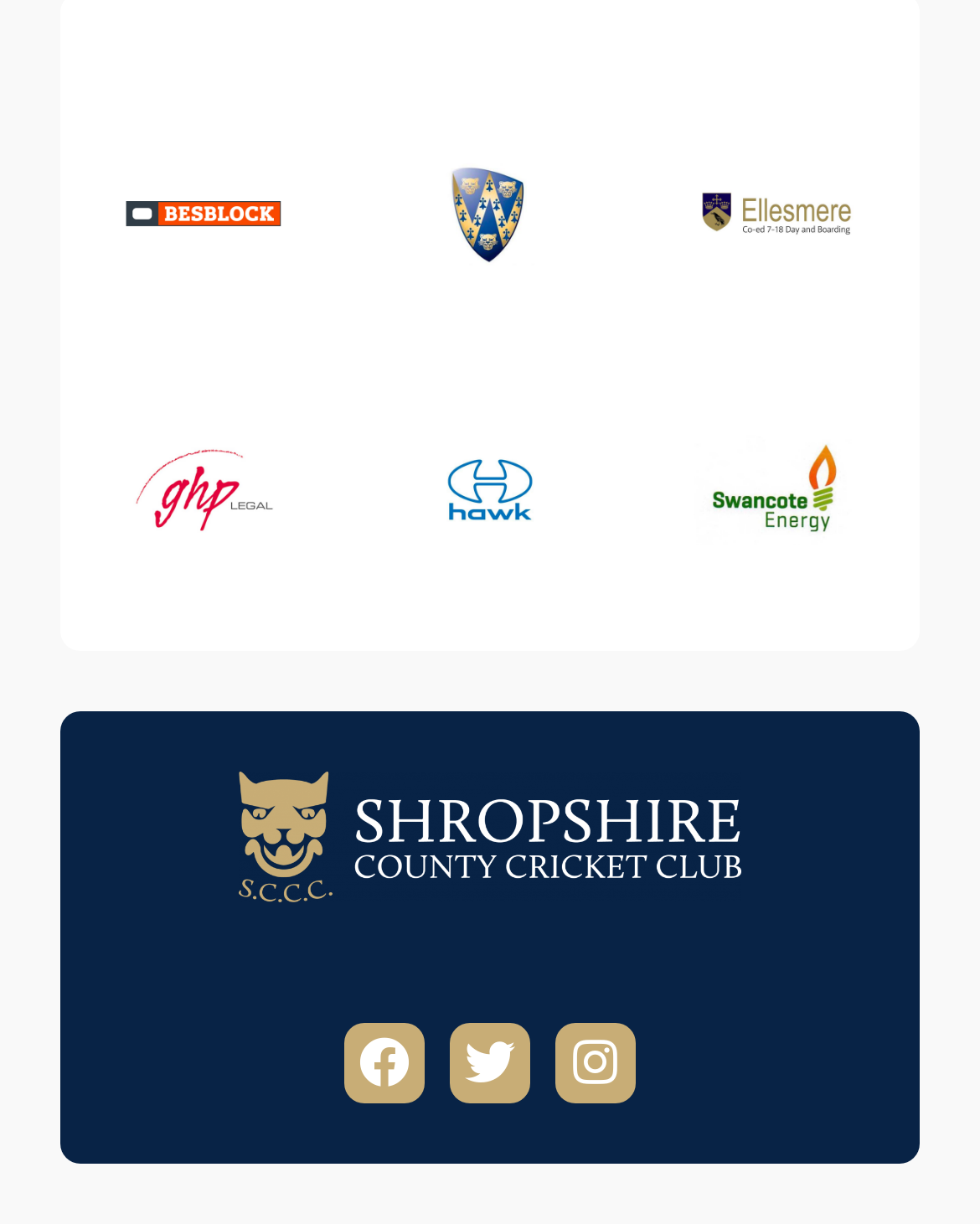Find the bounding box coordinates of the UI element according to this description: "alt="Shropshire County Cricket Club Logo"".

[0.244, 0.63, 0.756, 0.737]